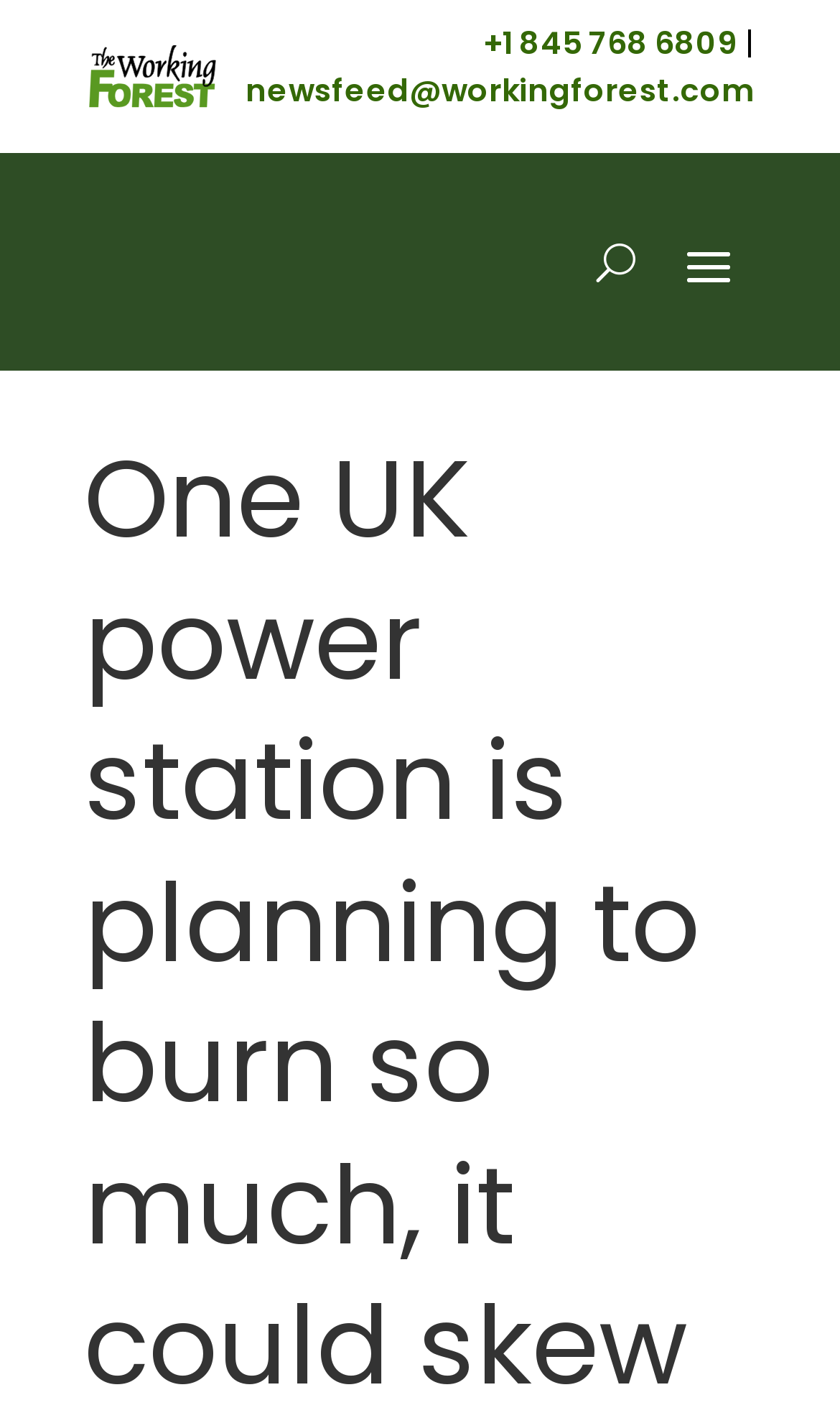Determine the bounding box of the UI component based on this description: "+1 845 768 6809". The bounding box coordinates should be four float values between 0 and 1, i.e., [left, top, right, bottom].

[0.574, 0.015, 0.877, 0.045]